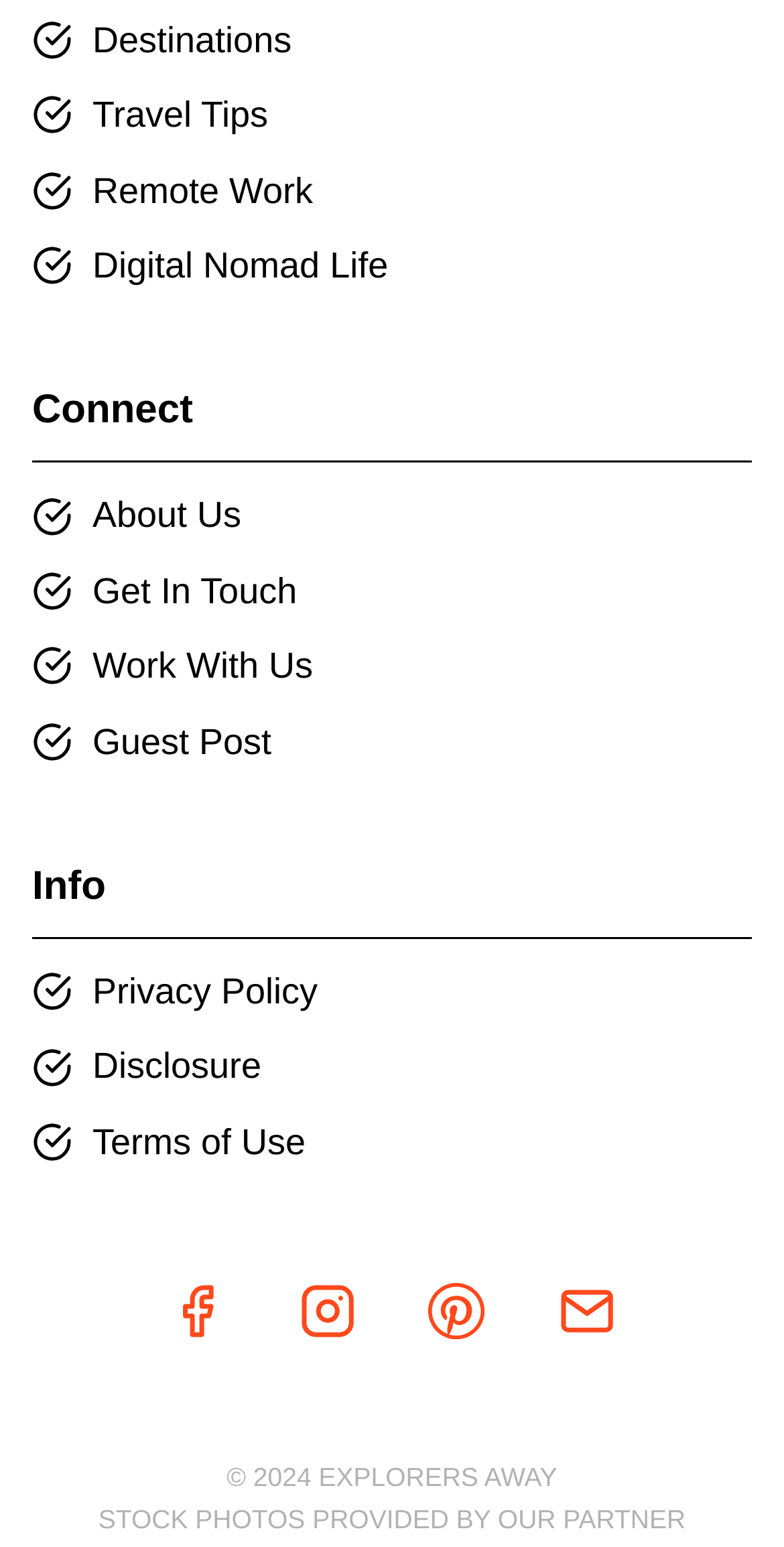Provide a brief response to the question below using one word or phrase:
How many main sections are there?

2